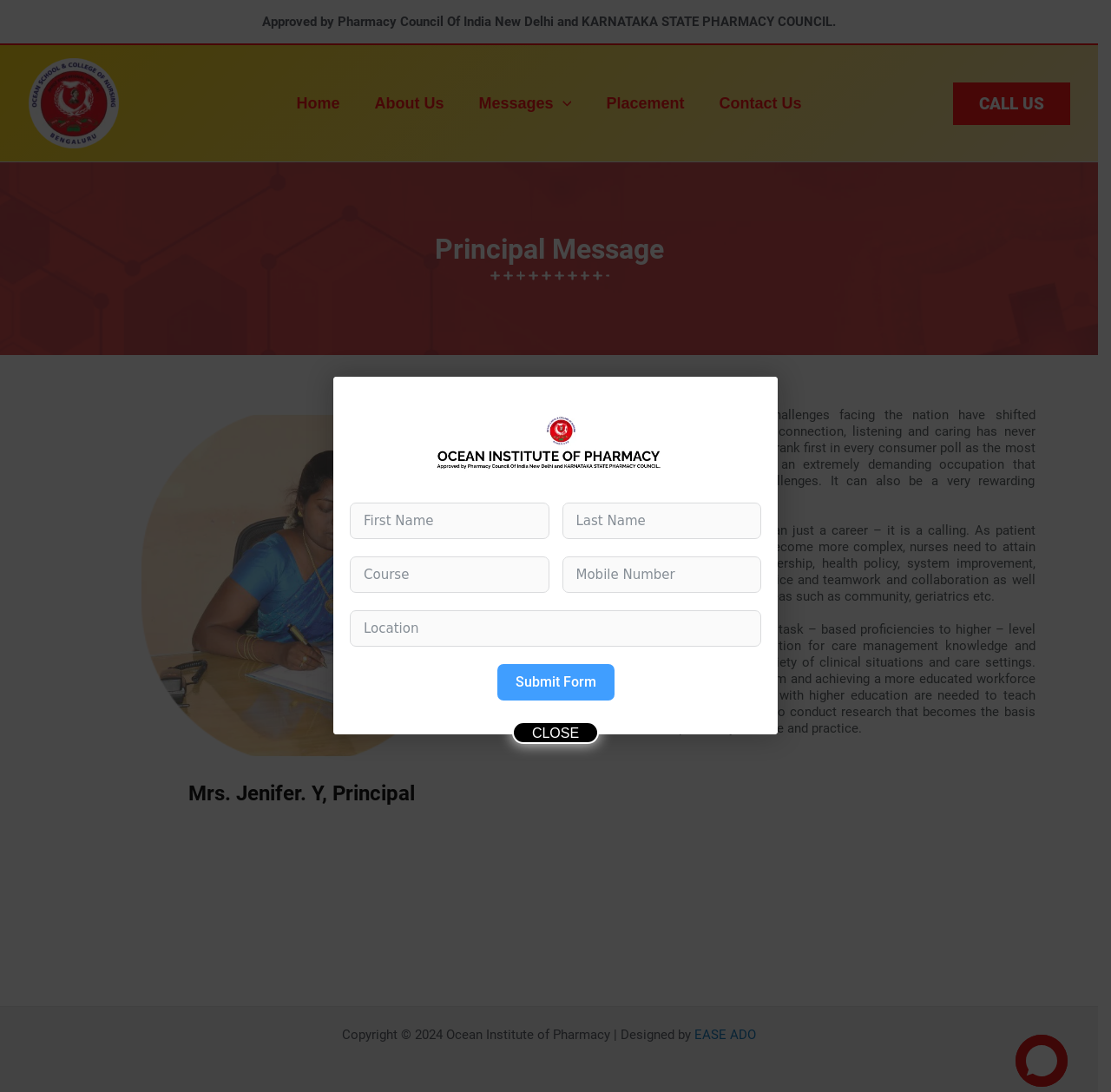Locate the bounding box coordinates of the clickable element to fulfill the following instruction: "Fill in the Enquiry Form". Provide the coordinates as four float numbers between 0 and 1 in the format [left, top, right, bottom].

[0.315, 0.46, 0.685, 0.657]